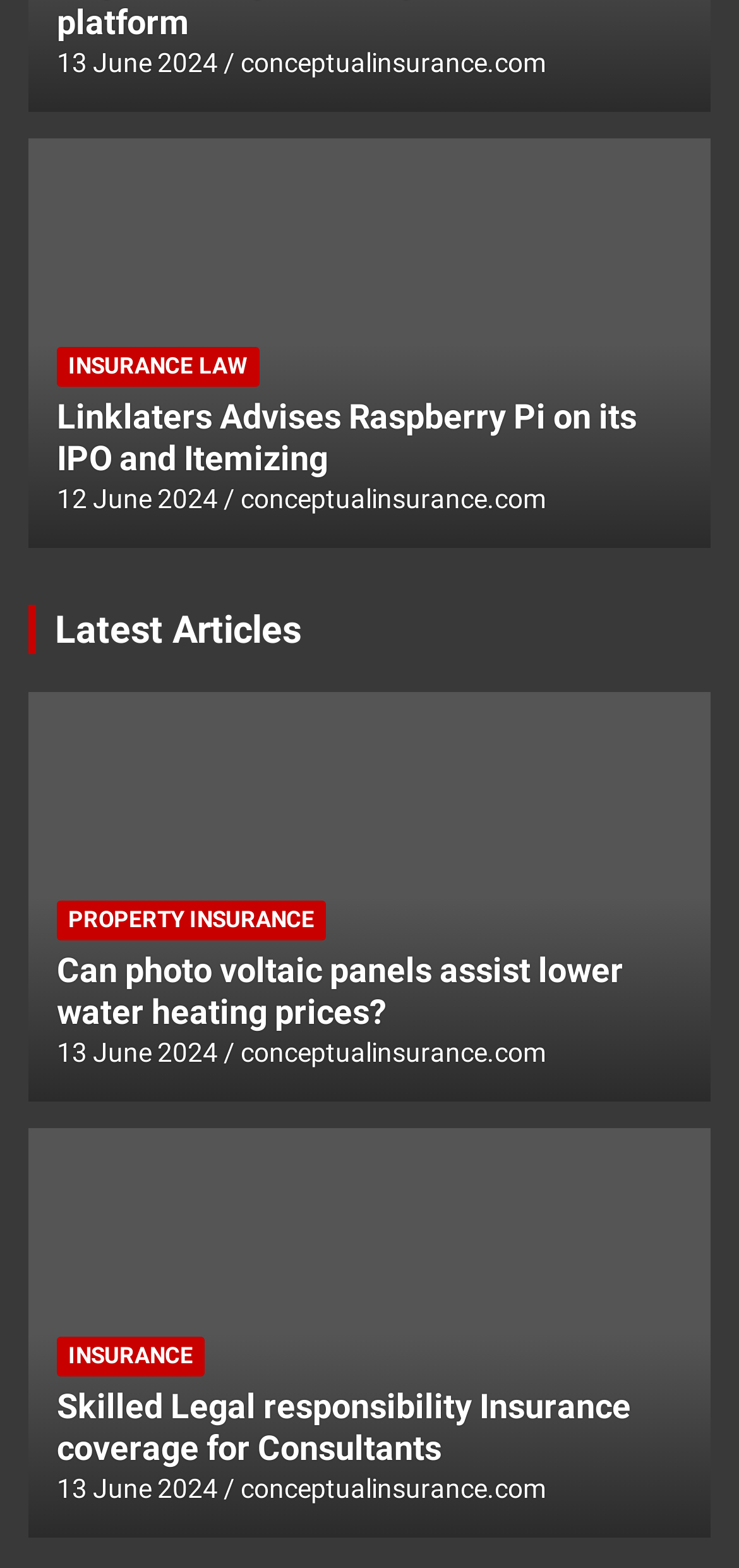Could you provide the bounding box coordinates for the portion of the screen to click to complete this instruction: "read recent post about George Conway"?

None